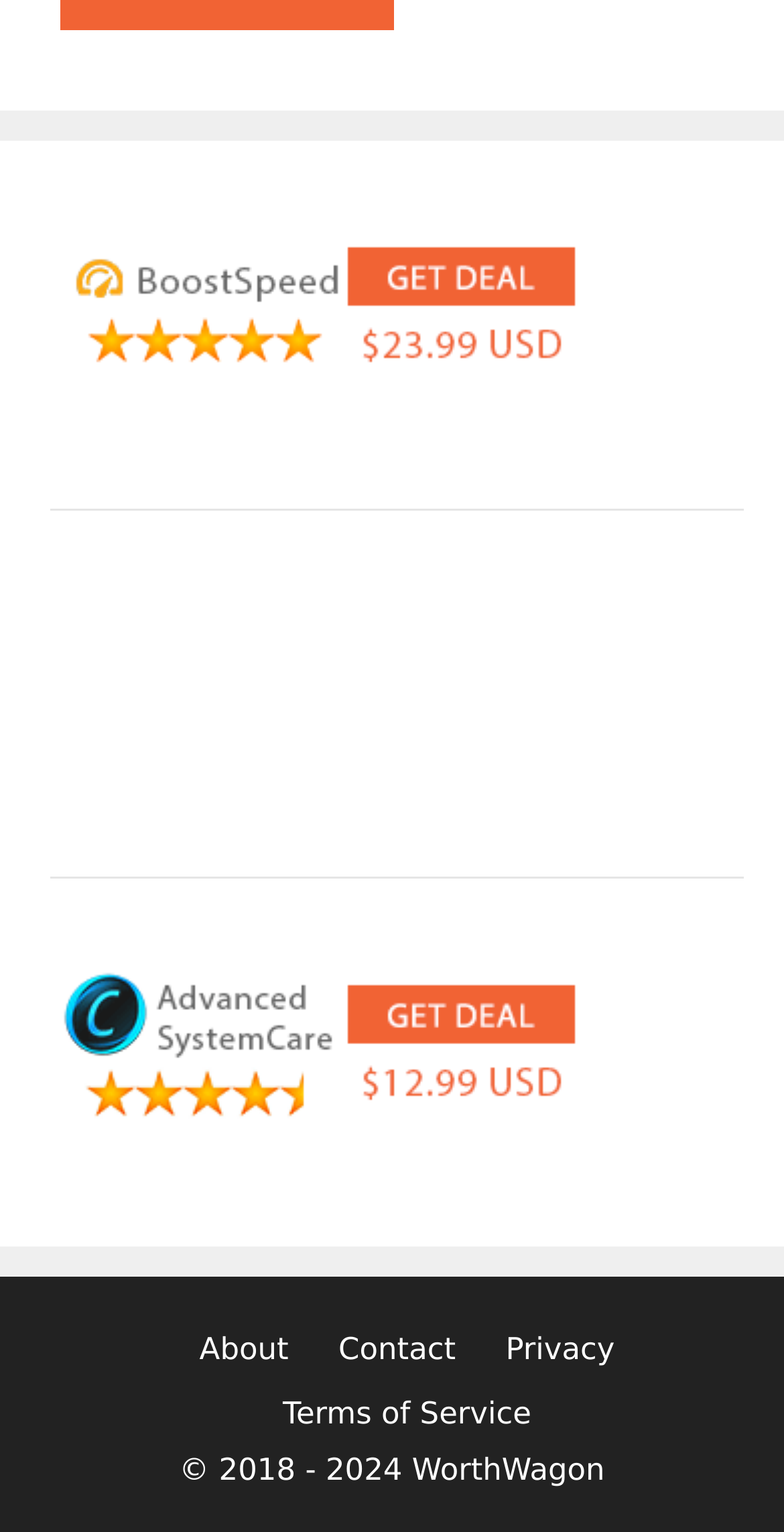What is the copyright year range?
Based on the image, answer the question with a single word or brief phrase.

2018-2024